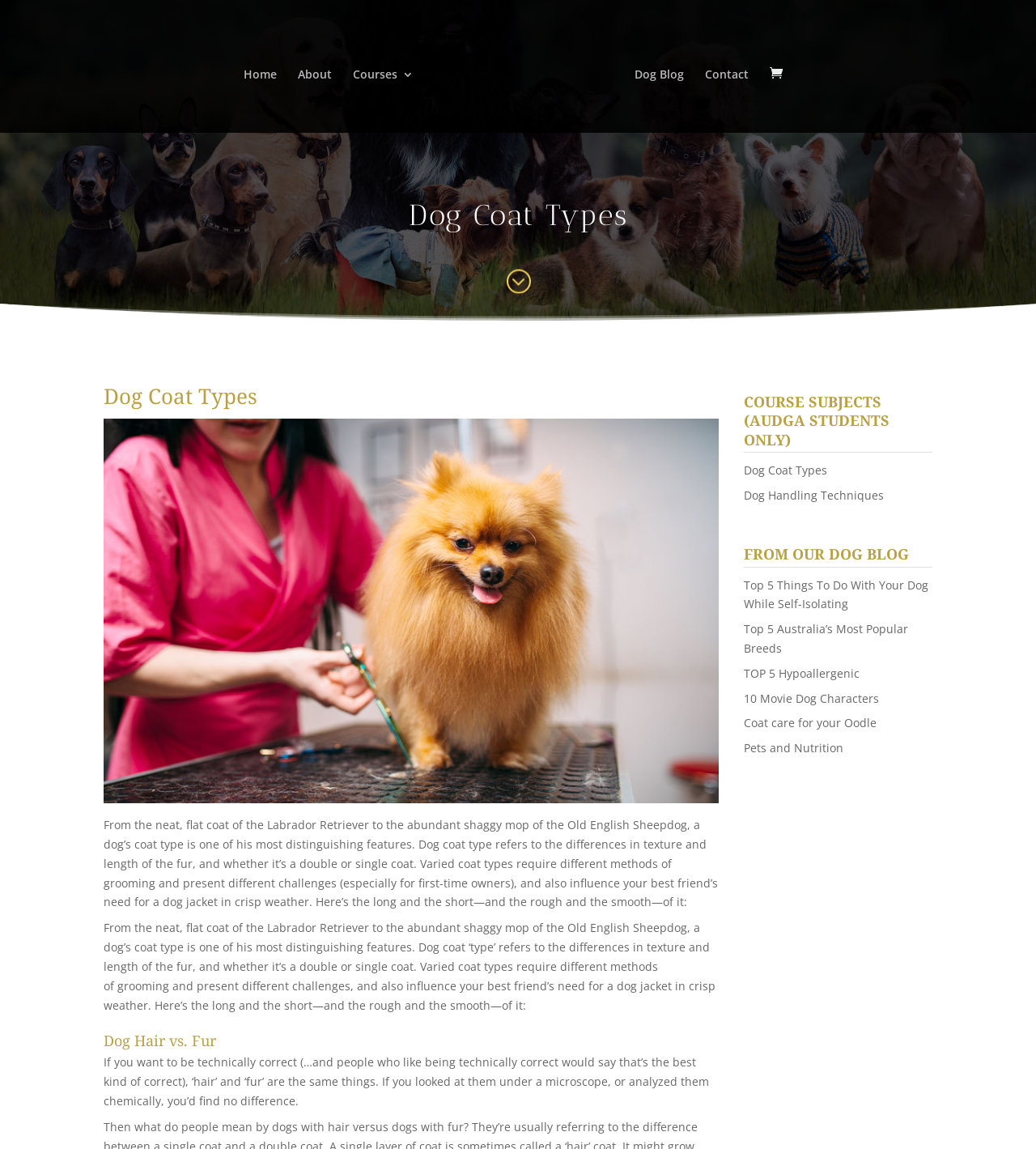What are the course subjects available for AUDGA students?
Kindly answer the question with as much detail as you can.

The webpage lists the course subjects available for AUDGA students, which include 'Dog Coat Types' and 'Dog Handling Techniques', among others.